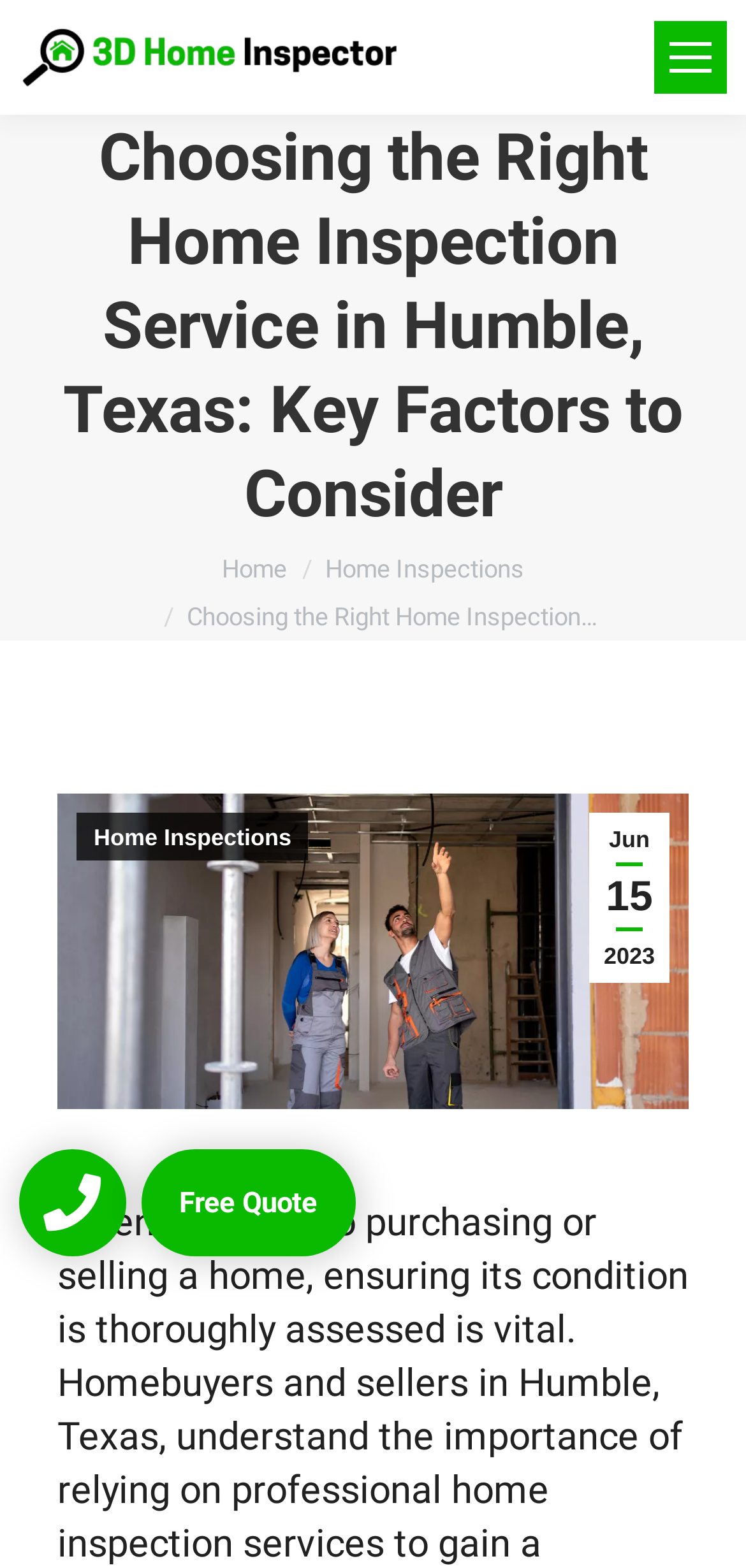What is the topic of the article?
Refer to the image and give a detailed answer to the question.

I found the topic of the article by looking at the heading element with the text 'Choosing the Right Home Inspection Service in Humble, Texas: Key Factors to Consider'.